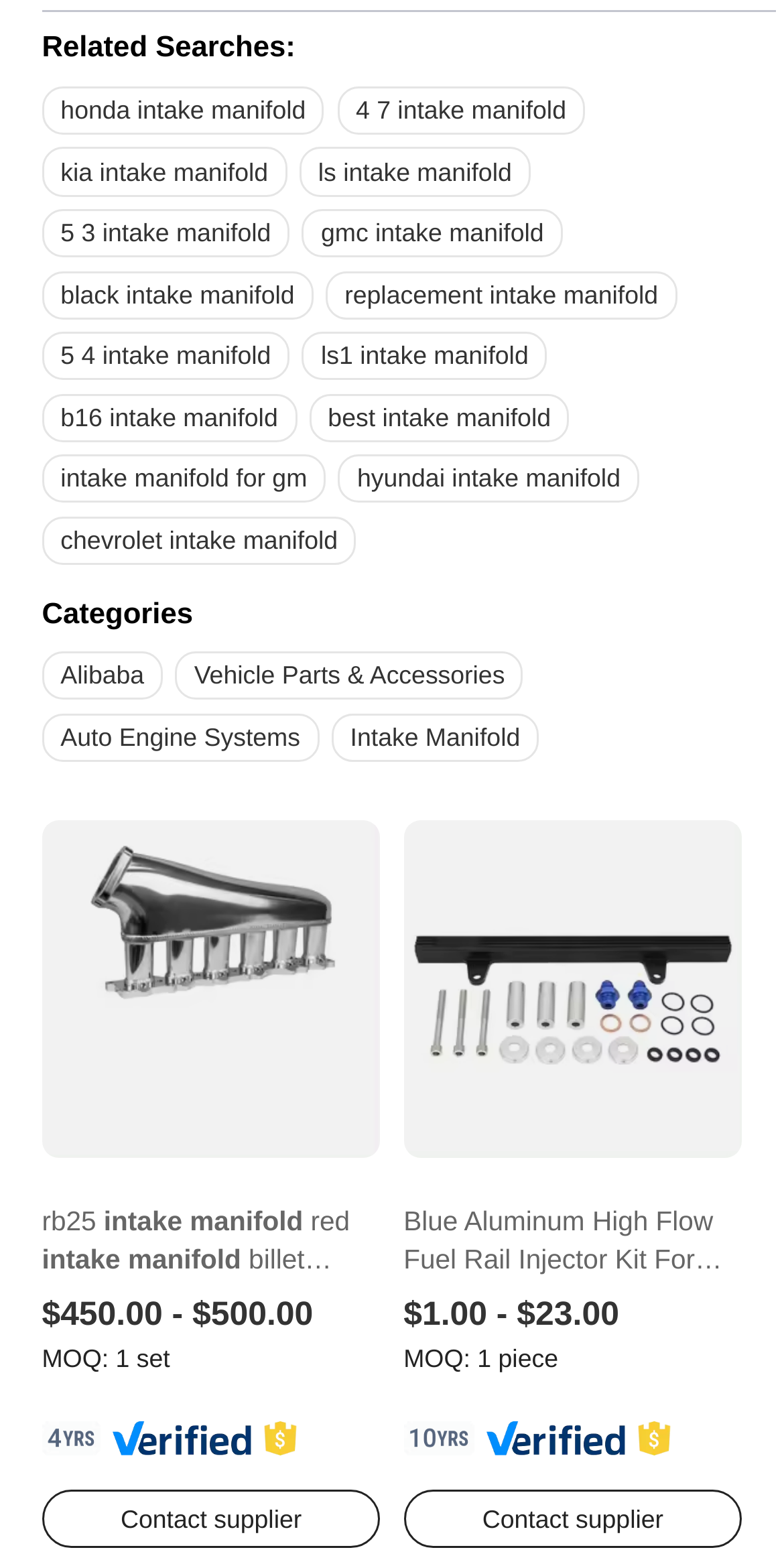Answer the question below in one word or phrase:
What is the topic of the webpage?

Intake manifold